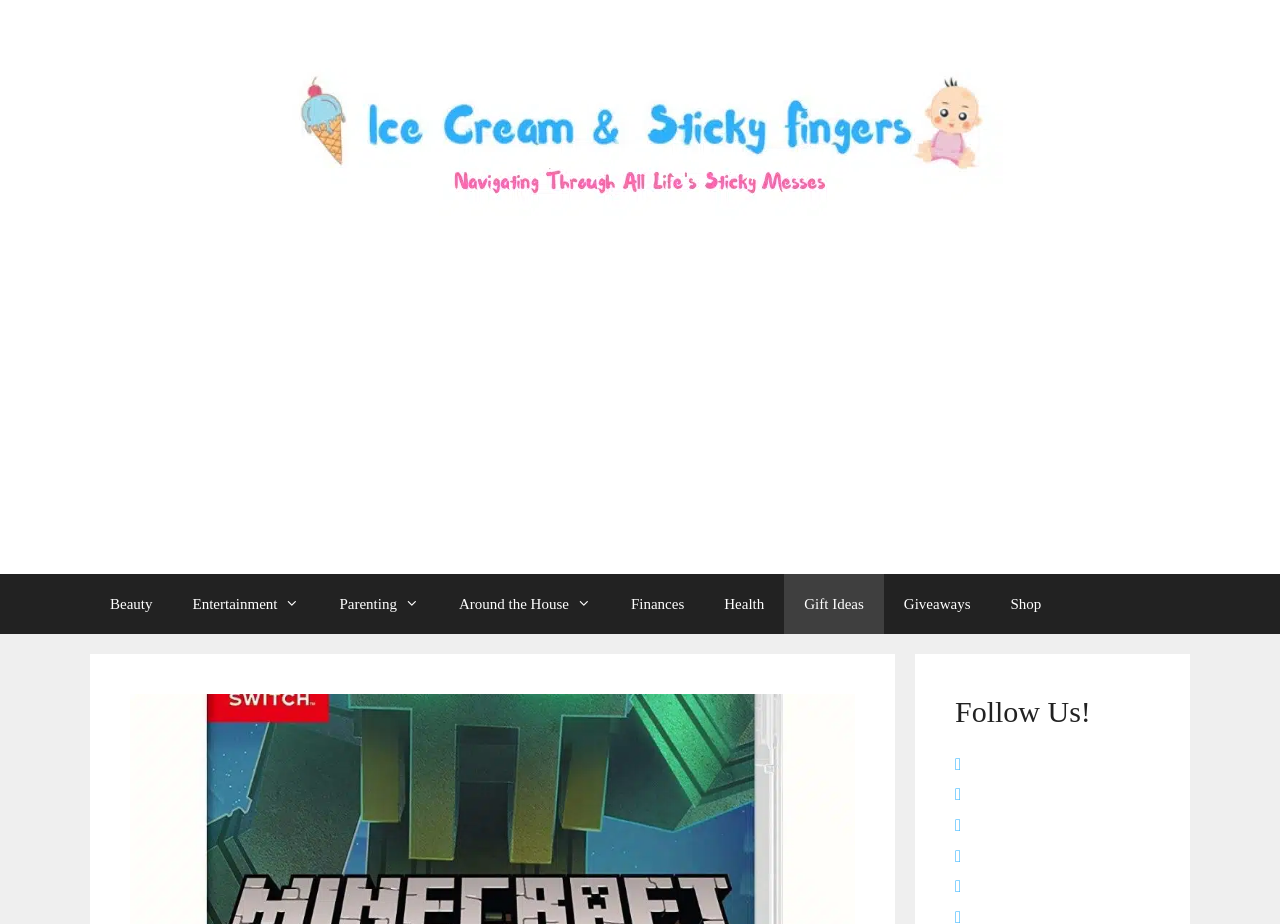Give a one-word or short-phrase answer to the following question: 
What is the topic of the current webpage?

Minecraft gift ideas